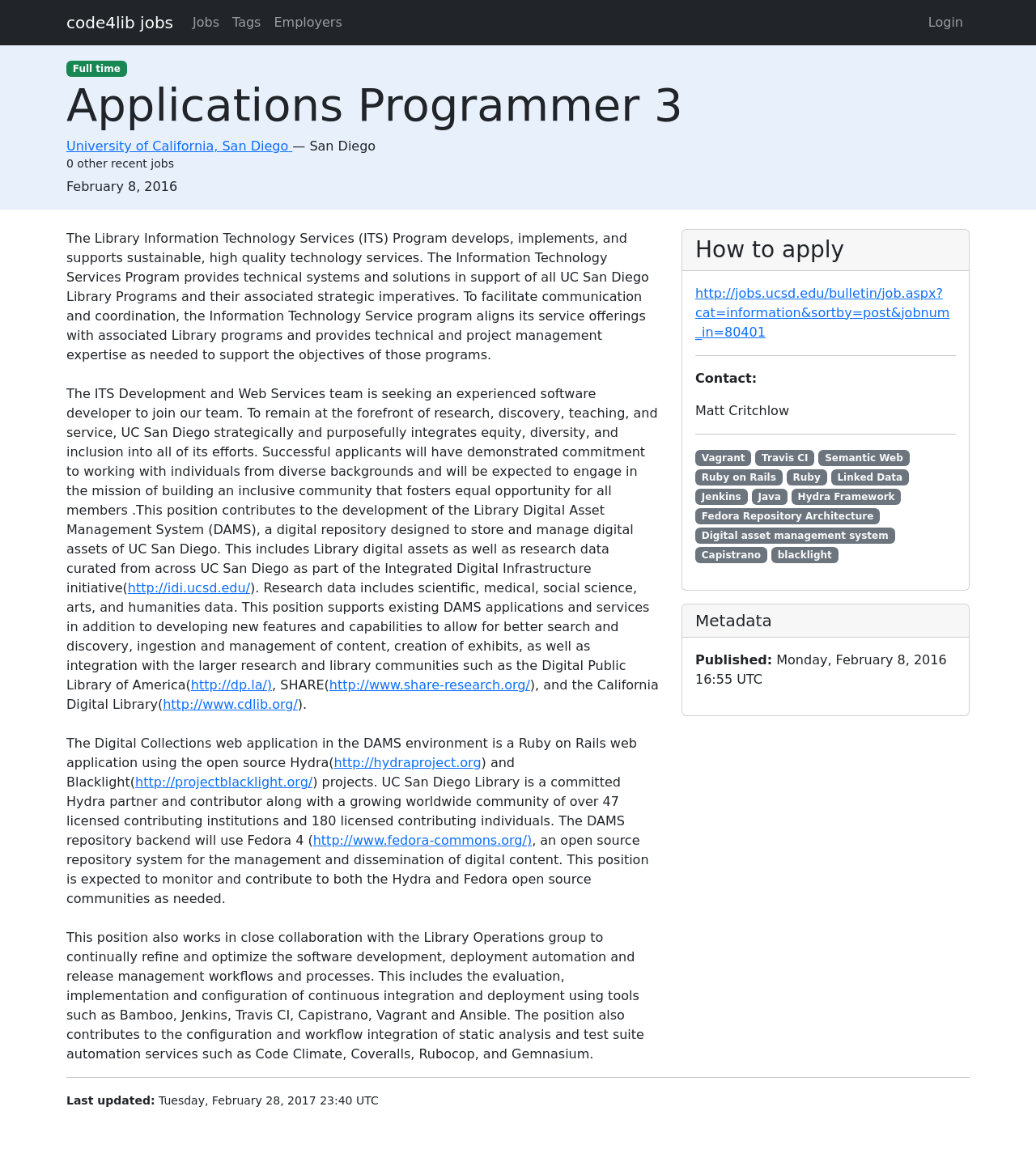Provide your answer to the question using just one word or phrase: What is the name of the digital repository system being developed?

Library Digital Asset Management System (DAMS)